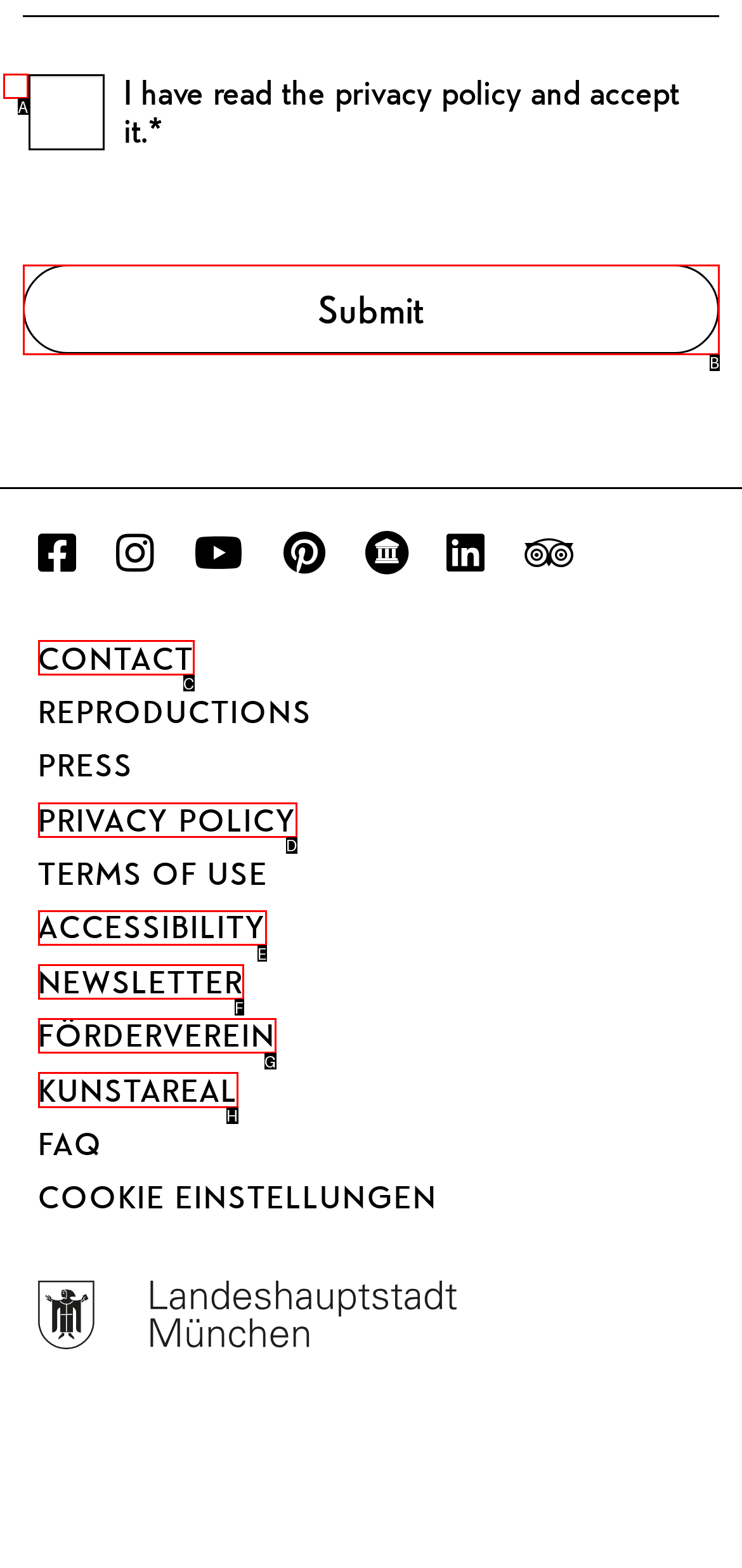Identify the correct UI element to click for this instruction: Check the privacy policy checkbox
Respond with the appropriate option's letter from the provided choices directly.

A